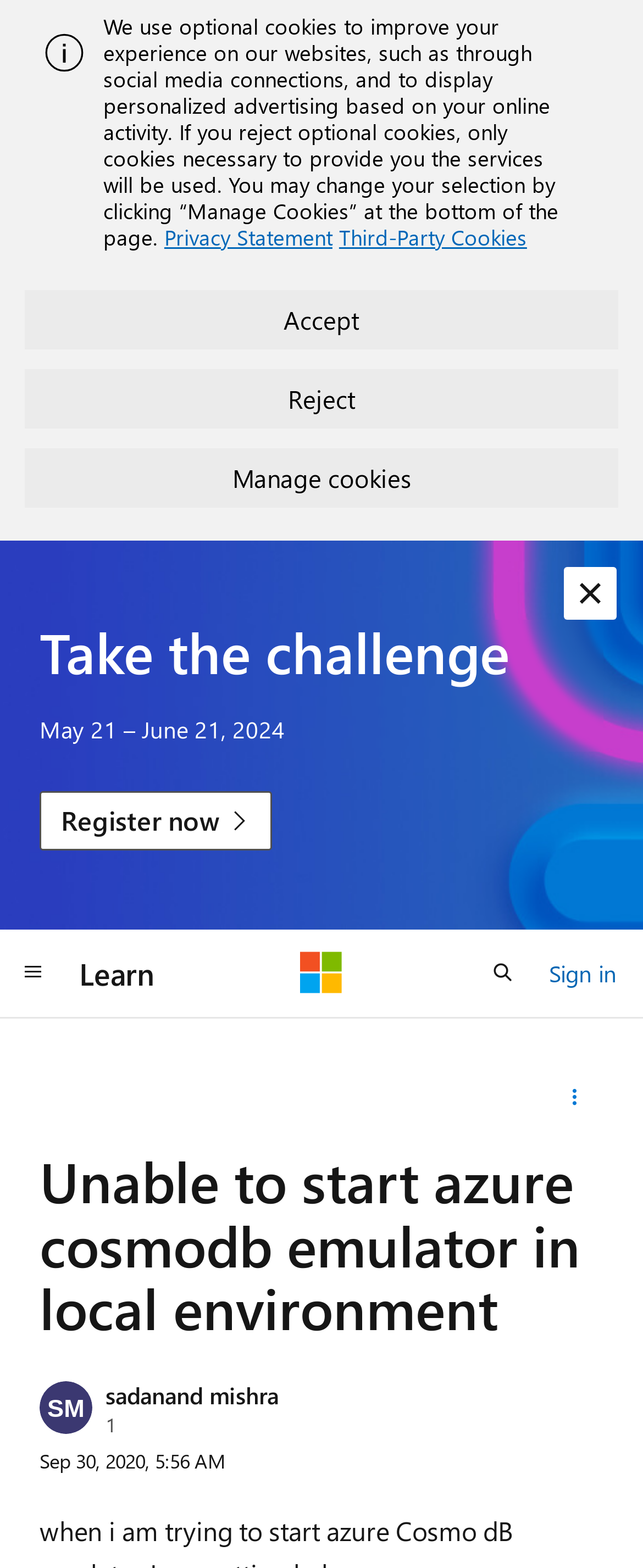From the given element description: "aria-label="Global navigation" title="Global navigation"", find the bounding box for the UI element. Provide the coordinates as four float numbers between 0 and 1, in the order [left, top, right, bottom].

[0.0, 0.602, 0.103, 0.639]